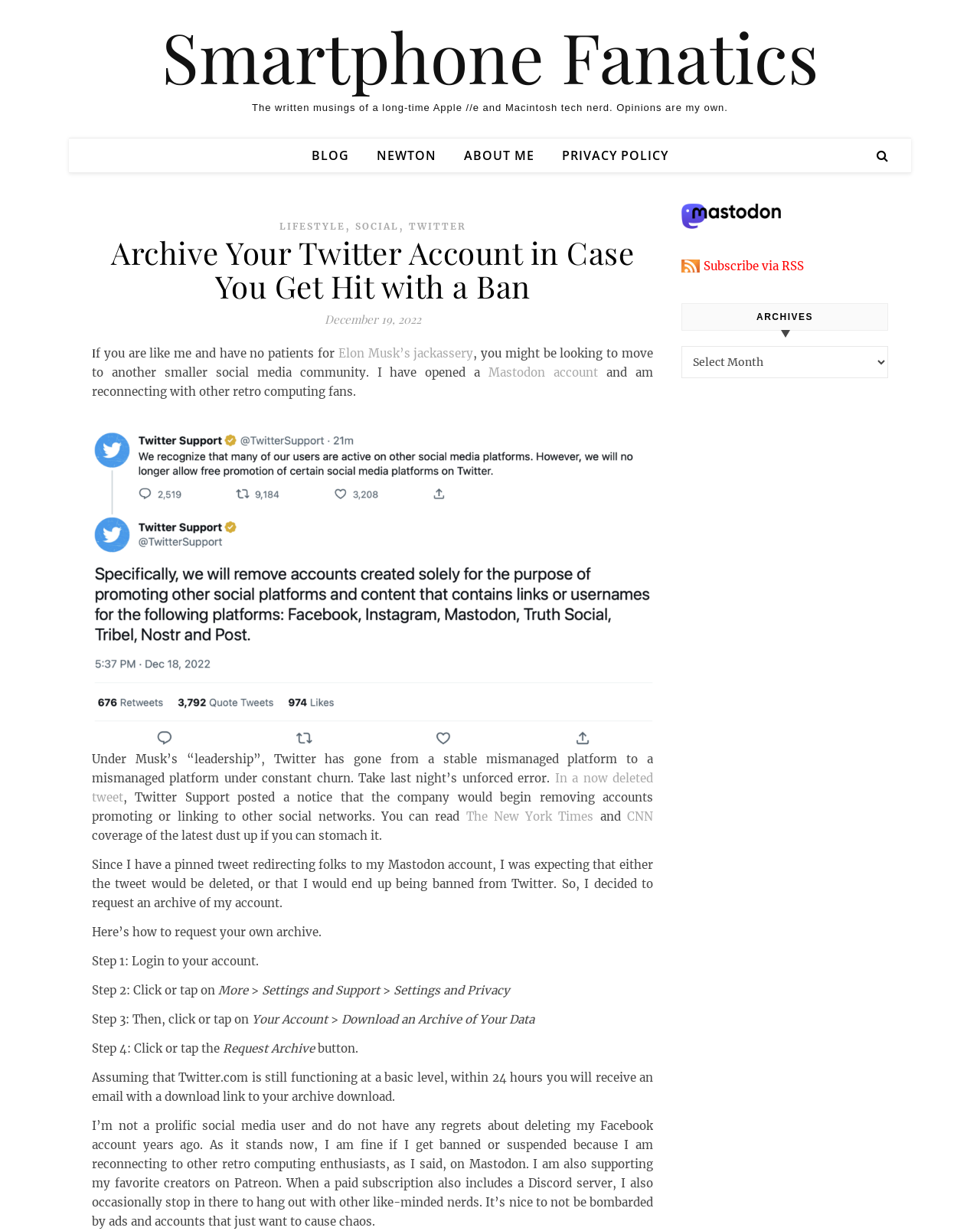Explain in detail what you observe on this webpage.

This webpage is a blog post titled "Archive Your Twitter Account in Case You Get Hit with a Ban" on a website called Smartphone Fanatics. The website's header section has a layout table with a link to the website's homepage, a brief description of the website, and a navigation menu with links to sections like BLOG, NEWTON, ABOUT ME, and PRIVACY POLICY.

Below the header, there is a main content section with a heading that matches the title of the webpage. The article begins with a paragraph discussing the author's frustration with Elon Musk's behavior on Twitter and their decision to move to a smaller social media community, Mastodon. The text is accompanied by a figure, likely an image.

The article then discusses Twitter's recent policy changes, including a deleted tweet from Twitter Support, and provides links to news articles from The New York Times and CNN. The author explains that they requested an archive of their Twitter account and provides a step-by-step guide on how to do so, including screenshots and descriptions of the process.

The webpage also features a sidebar section with links to the author's Mastodon account, a subscription option via RSS, and an archives section with a dropdown menu. At the bottom of the webpage, there is a complementary section with a Mastodon social network wordmark and an image.

Throughout the webpage, there are several links to other sections of the website, news articles, and social media platforms. The text is organized into paragraphs and sections with clear headings, making it easy to follow along.